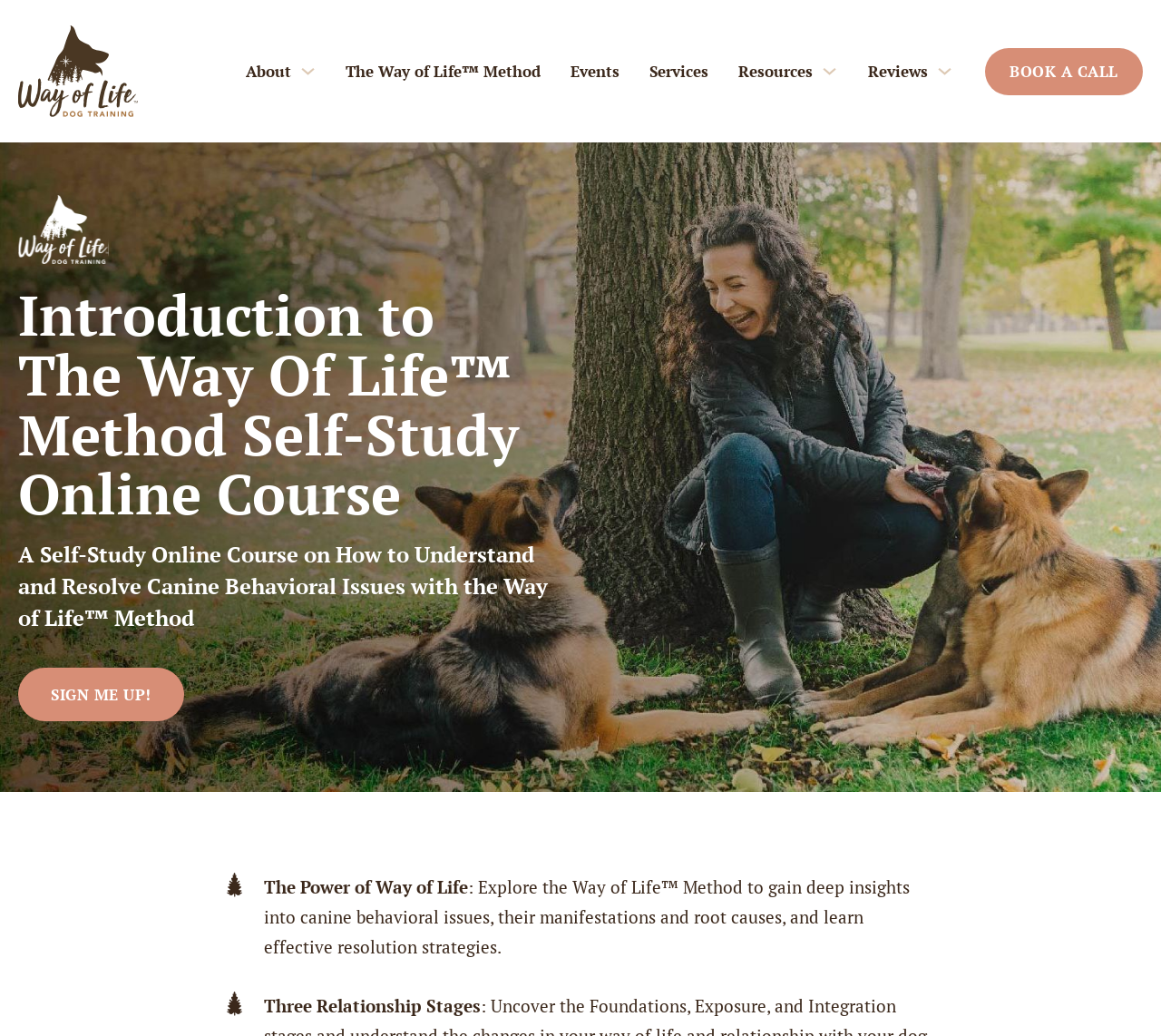Determine the coordinates of the bounding box that should be clicked to complete the instruction: "Learn about The Way of Life Method". The coordinates should be represented by four float numbers between 0 and 1: [left, top, right, bottom].

[0.298, 0.056, 0.466, 0.085]